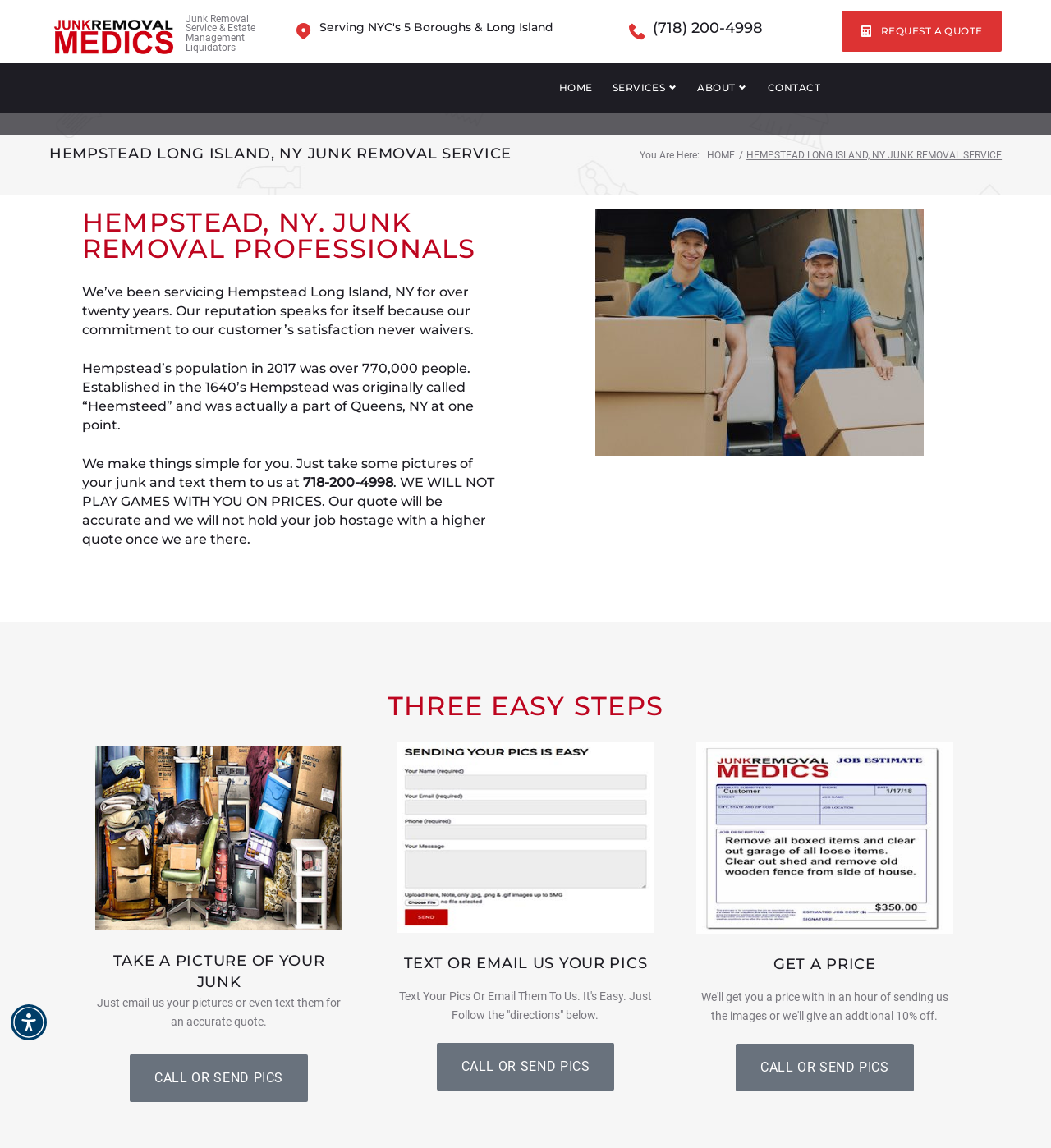Can you show the bounding box coordinates of the region to click on to complete the task described in the instruction: "Contact the junk removal service"?

[0.887, 0.077, 0.953, 0.106]